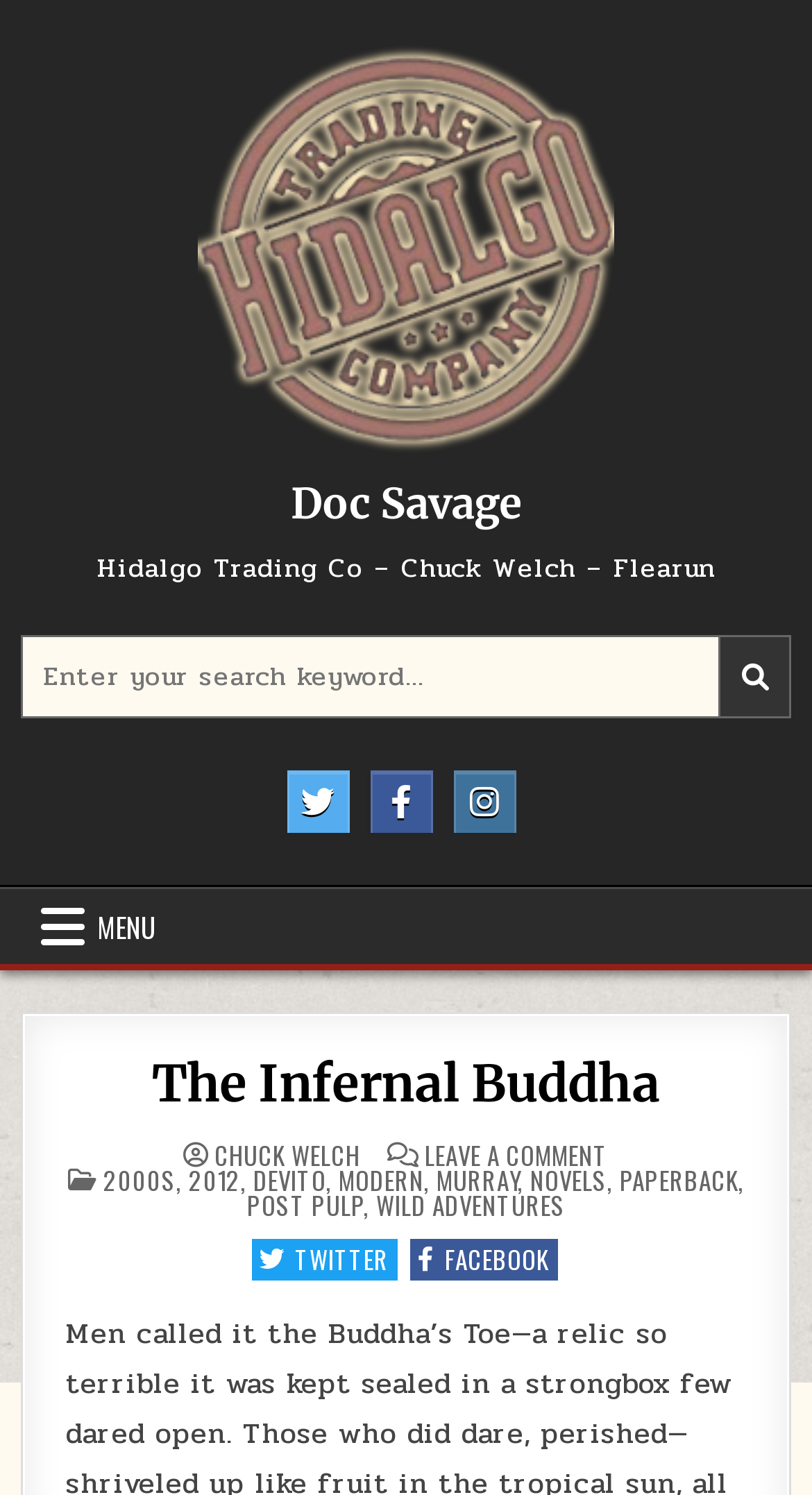Answer the question with a single word or phrase: 
Who is the author of the book?

Chuck Welch